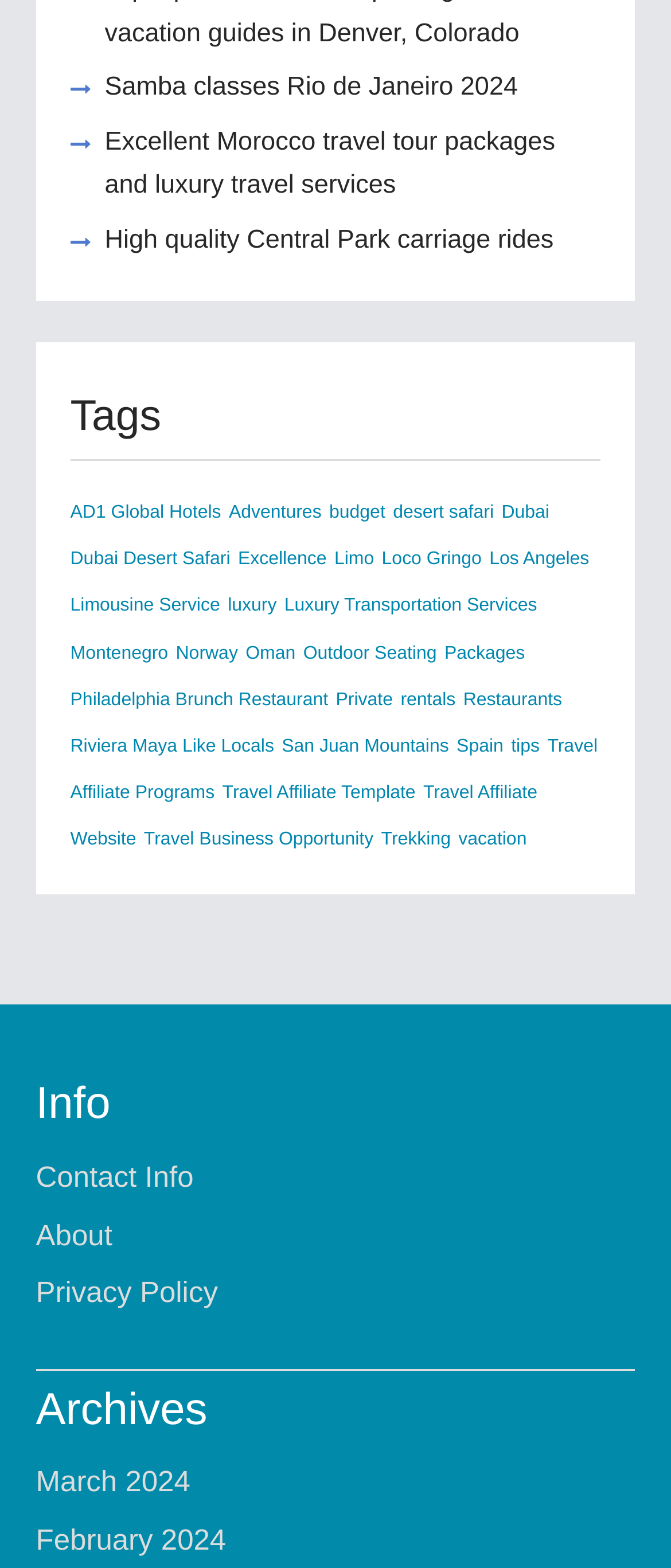Based on the image, please respond to the question with as much detail as possible:
How many links are under the 'Tags' heading?

I counted the number of links under the 'Tags' heading, which starts at [95] heading 'Tags'. There are 24 links in total, from 'AD1 Global Hotels (1 item)' to 'Travel Affiliate Website (1 item)'.